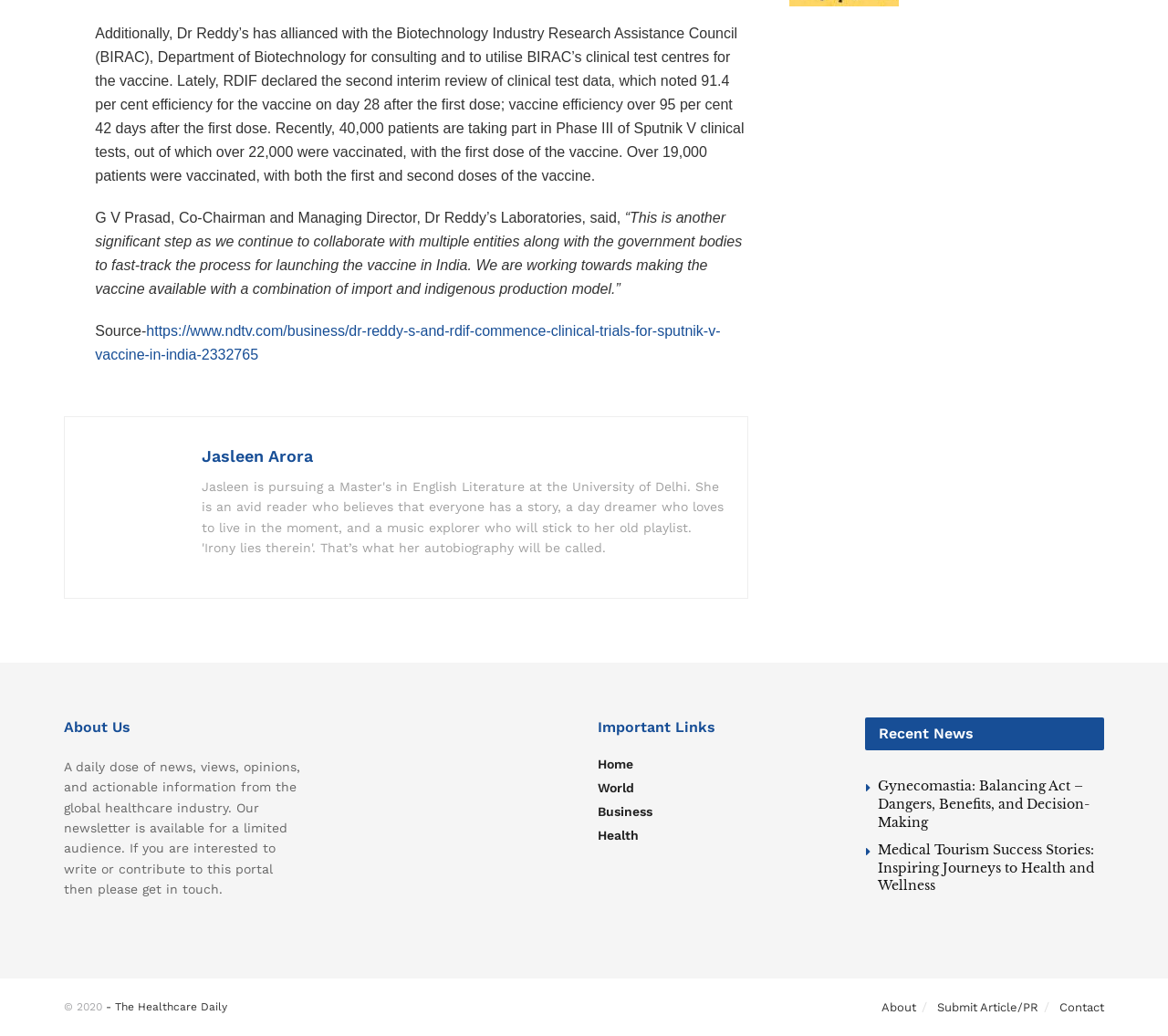Select the bounding box coordinates of the element I need to click to carry out the following instruction: "View the recent news article about Gynecomastia".

[0.751, 0.751, 0.932, 0.801]